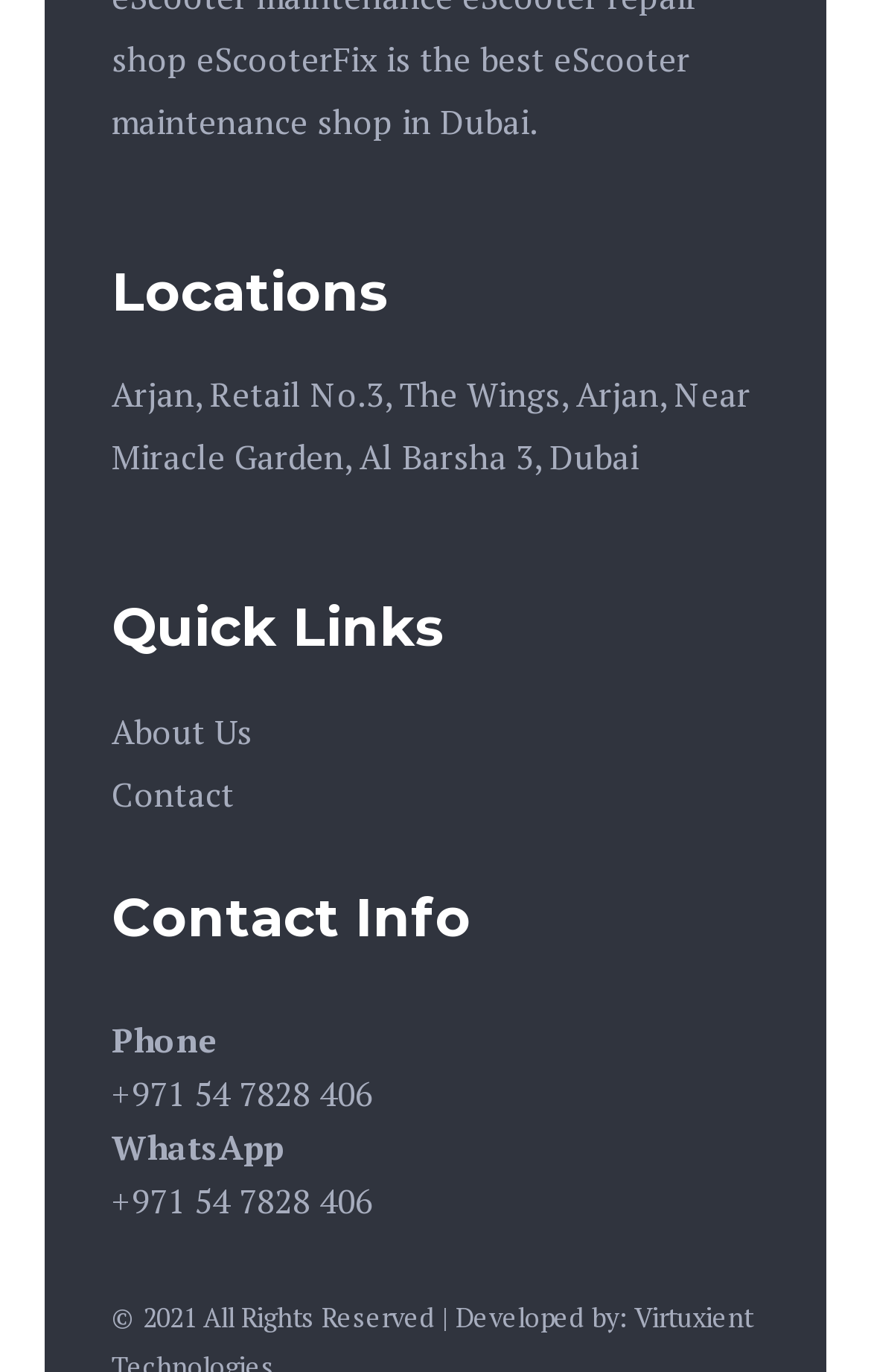Determine the bounding box coordinates for the UI element with the following description: "Contact". The coordinates should be four float numbers between 0 and 1, represented as [left, top, right, bottom].

[0.128, 0.561, 0.269, 0.595]